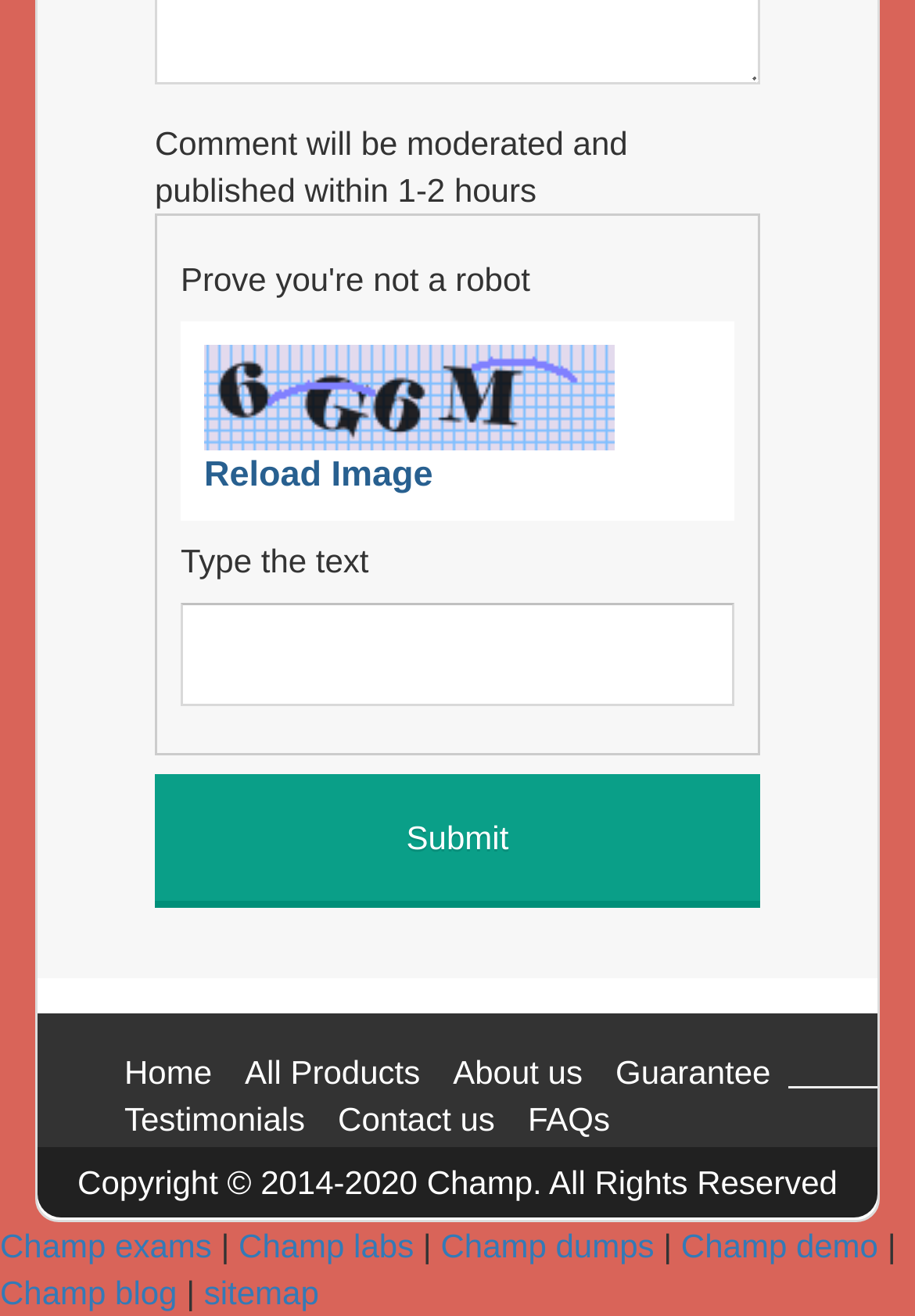Determine the bounding box coordinates for the area that should be clicked to carry out the following instruction: "Submit the form".

[0.169, 0.588, 0.831, 0.69]